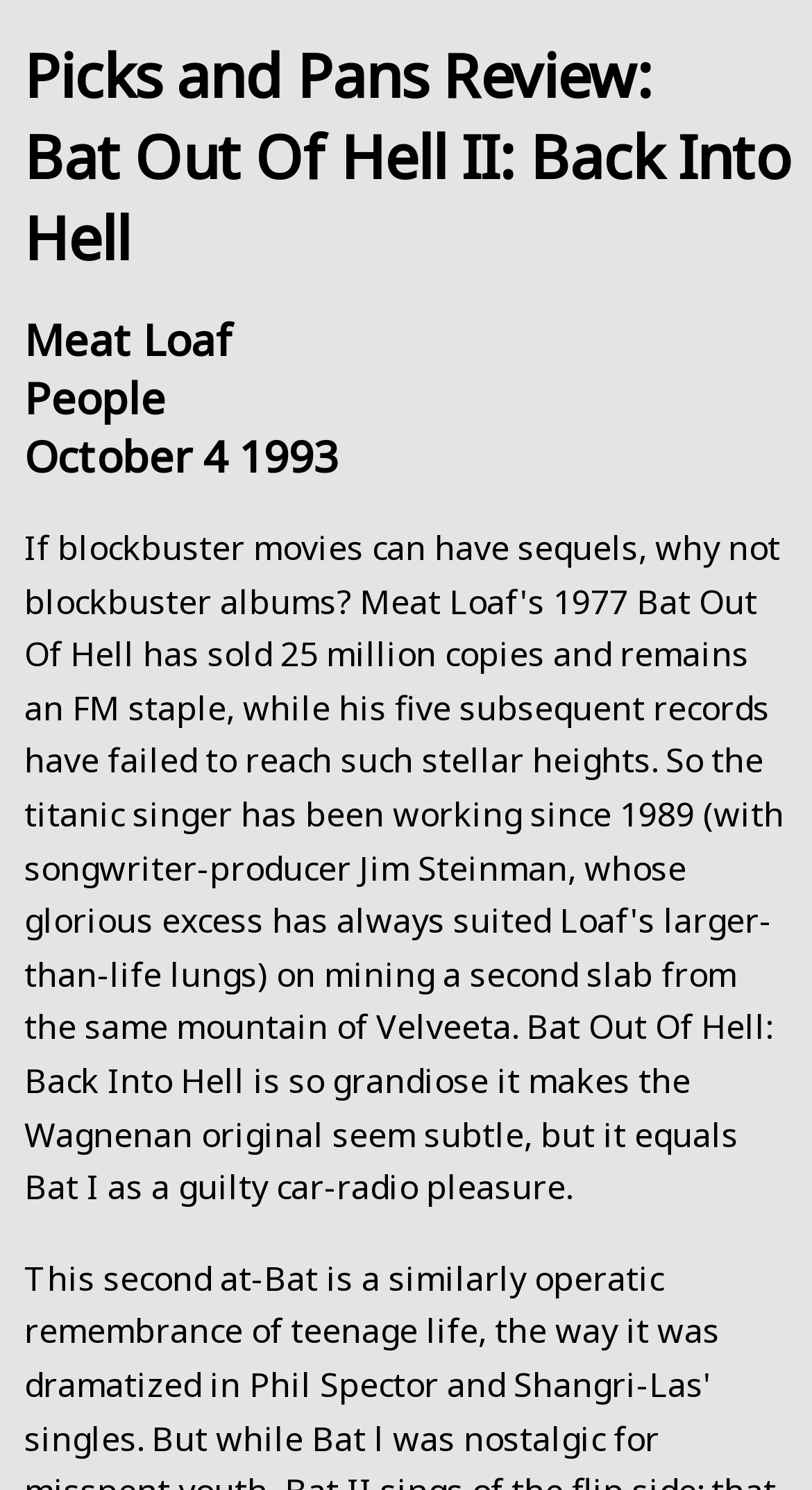Find the headline of the webpage and generate its text content.

Picks and Pans Review: Bat Out Of Hell II: Back Into Hell